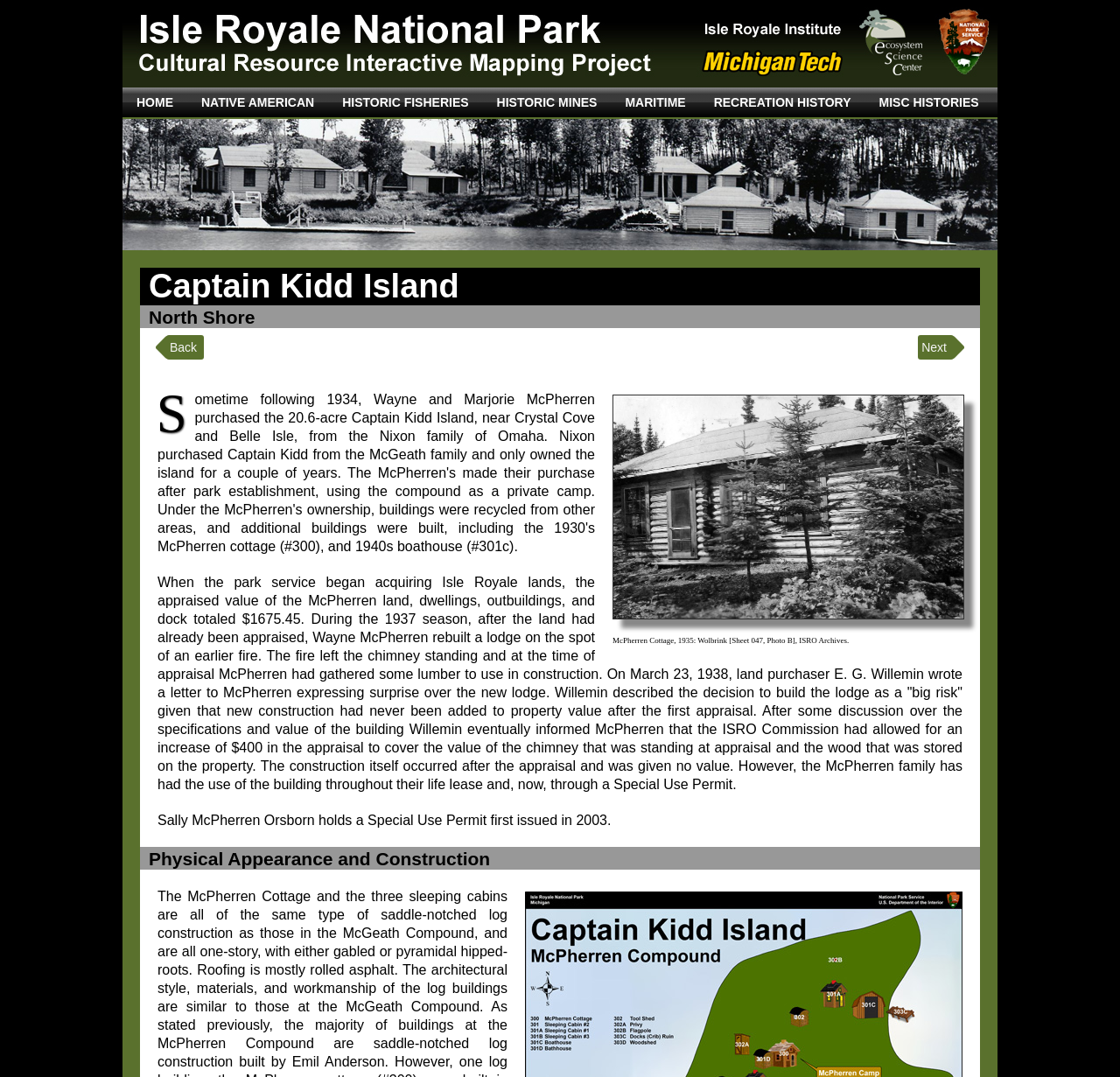What is the name of the island mentioned in the webpage?
Refer to the image and provide a concise answer in one word or phrase.

Captain Kidd Island